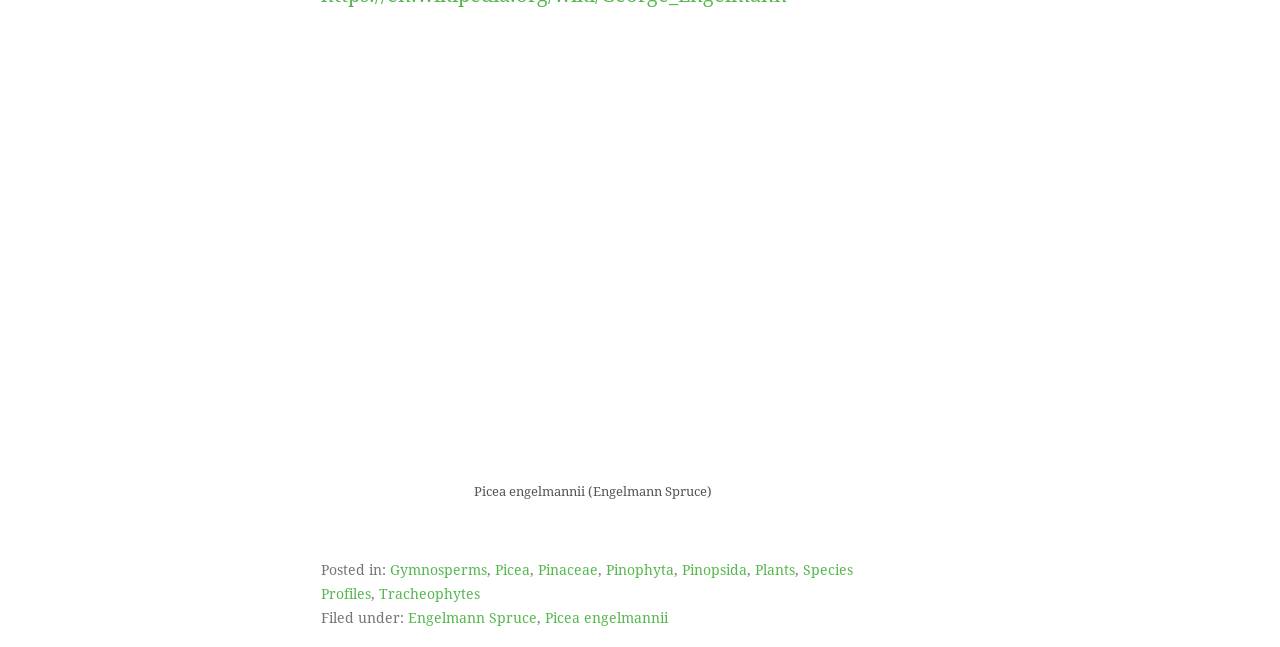What is the kingdom that the Engelmann Spruce belongs to?
Provide a concise answer using a single word or phrase based on the image.

Pinophyta